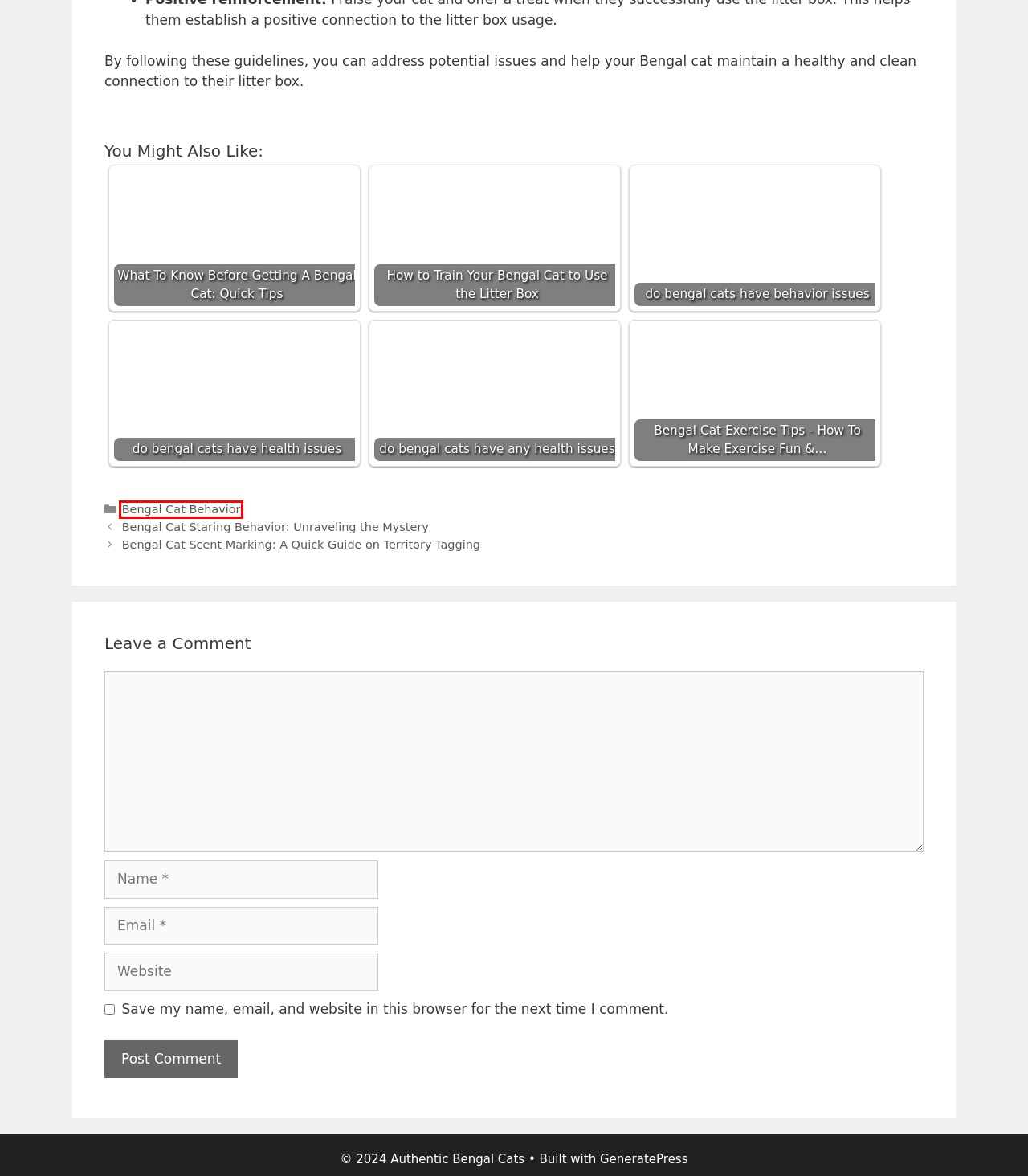Given a screenshot of a webpage with a red bounding box highlighting a UI element, determine which webpage description best matches the new webpage that appears after clicking the highlighted element. Here are the candidates:
A. Bengal Cat Behavior - Authentic Bengal Cats
B. do bengal cats have health issues - Authentic Bengal Cats
C. GeneratePress - The perfect foundation for your WordPress website.
D. do bengal cats have behavior issues - Authentic Bengal Cats
E. Bengal Cat Scent Marking: A Quick Guide on Territory Tagging - Authentic Bengal Cats
F. do bengal cats have any health issues - Authentic Bengal Cats
G. How to Train Your Bengal Cat to Use the Litter Box - Authentic Bengal Cats
H. What To Know Before Getting A Bengal Cat: Quick Tips - Authentic Bengal Cats

A